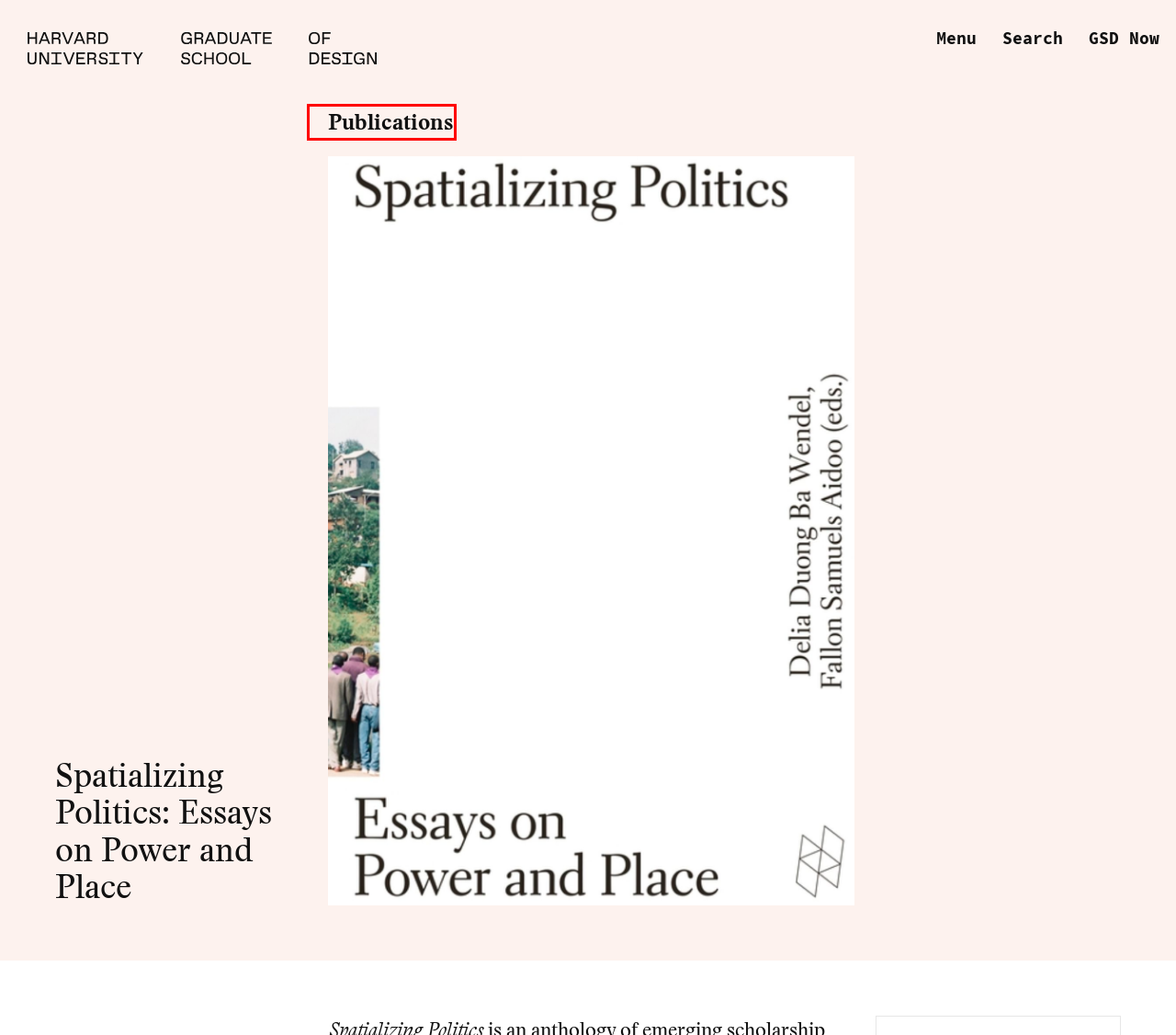Examine the screenshot of a webpage featuring a red bounding box and identify the best matching webpage description for the new page that results from clicking the element within the box. Here are the options:
A. Digital Governance Policy - Harvard Graduate School of Design
B. Publications - Harvard Graduate School of Design
C. Spatializing Politics — Harvard University Press
D. Contact the GSD - Harvard Graduate School of Design
E. Home - Harvard Graduate School of Design
F. Copyright issue - Harvard University
G. Privacy Policy - Harvard Graduate School of Design
H. HarvardKey - Harvard University Authentication Service

B